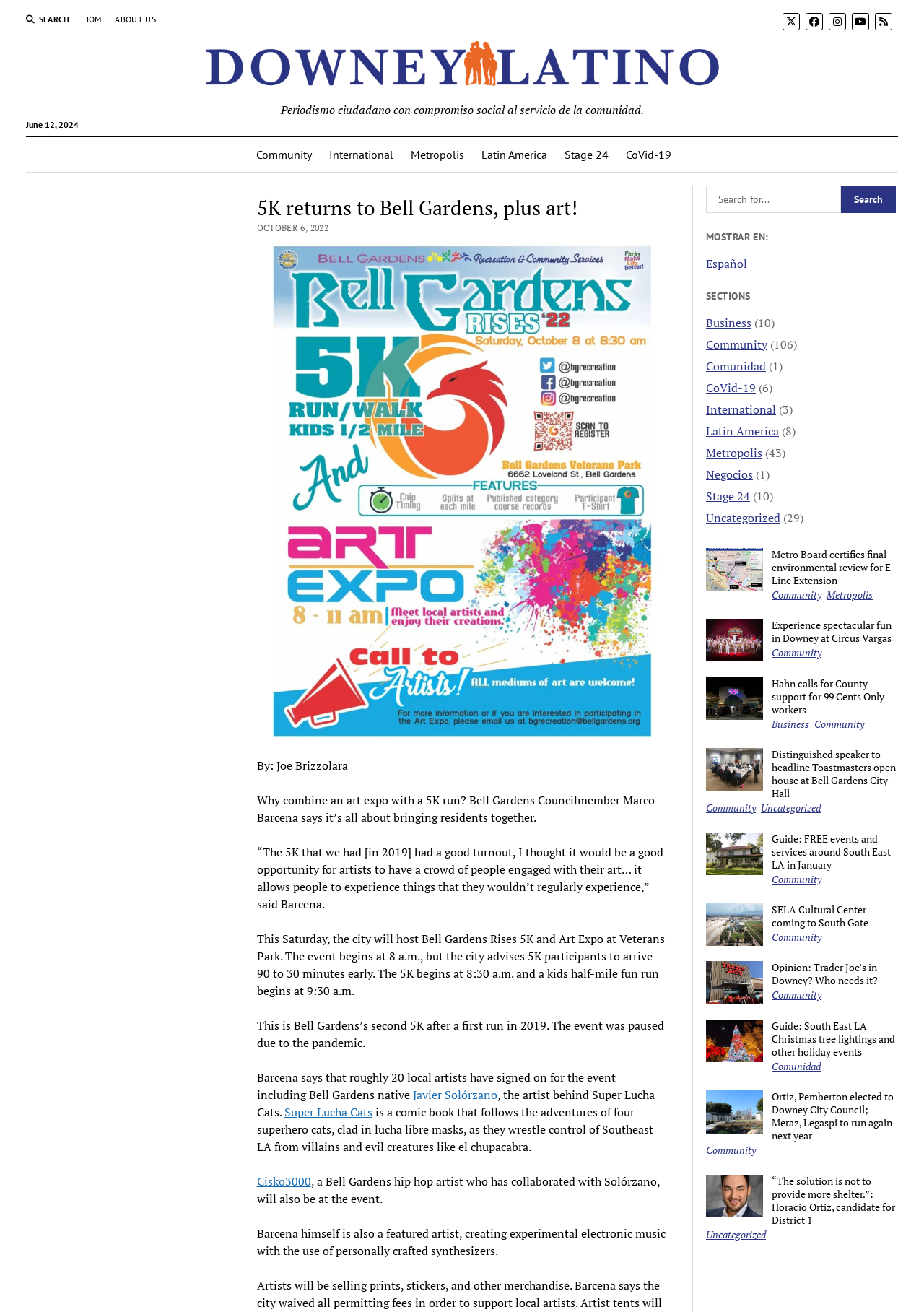What time does the 5K begin?
Please answer using one word or phrase, based on the screenshot.

8:30 a.m.